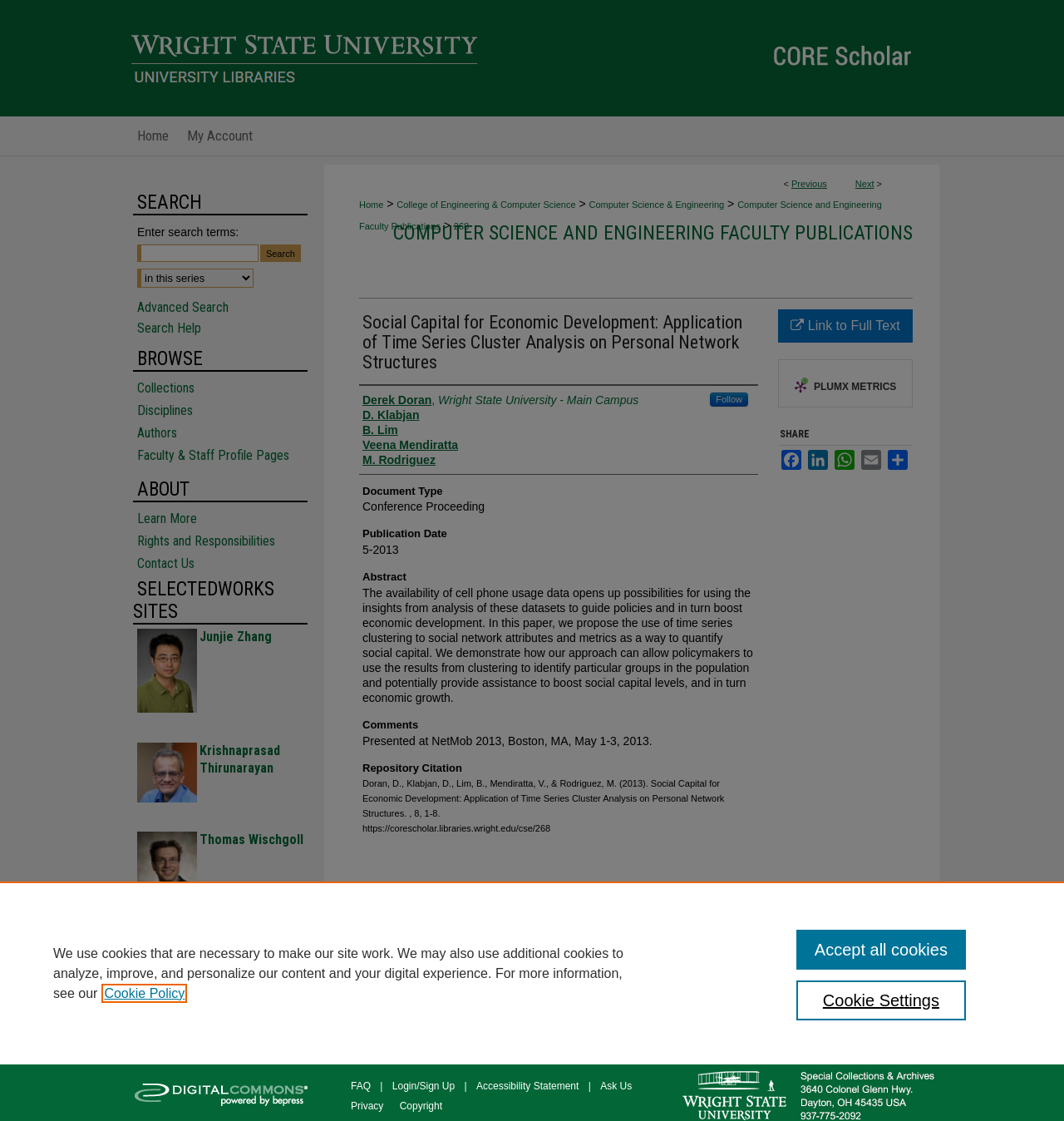Based on the element description "title="Profile of Thomas Wischgoll"", predict the bounding box coordinates of the UI element.

[0.129, 0.784, 0.185, 0.798]